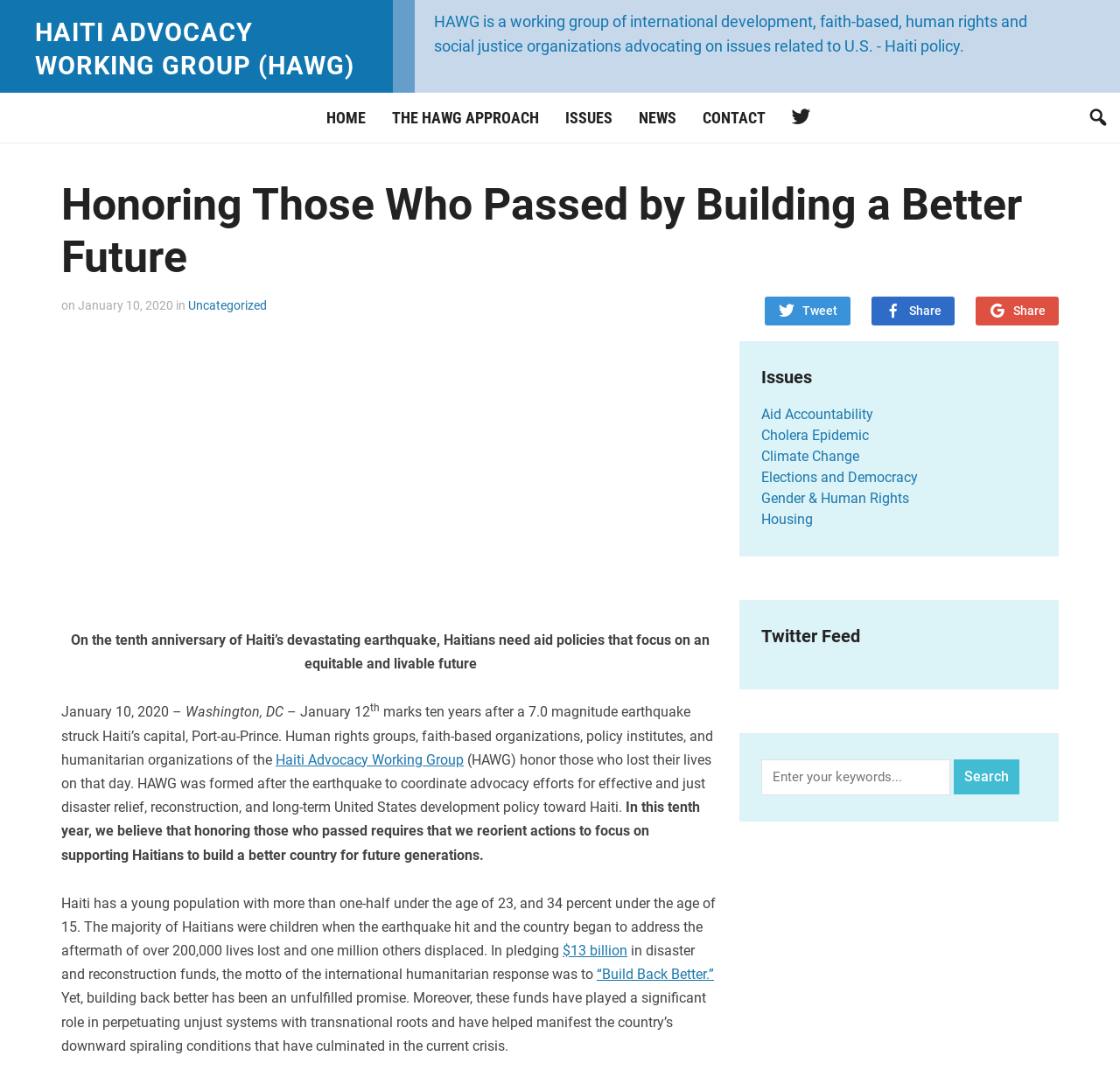Show me the bounding box coordinates of the clickable region to achieve the task as per the instruction: "Search for something".

[0.965, 0.092, 0.996, 0.124]